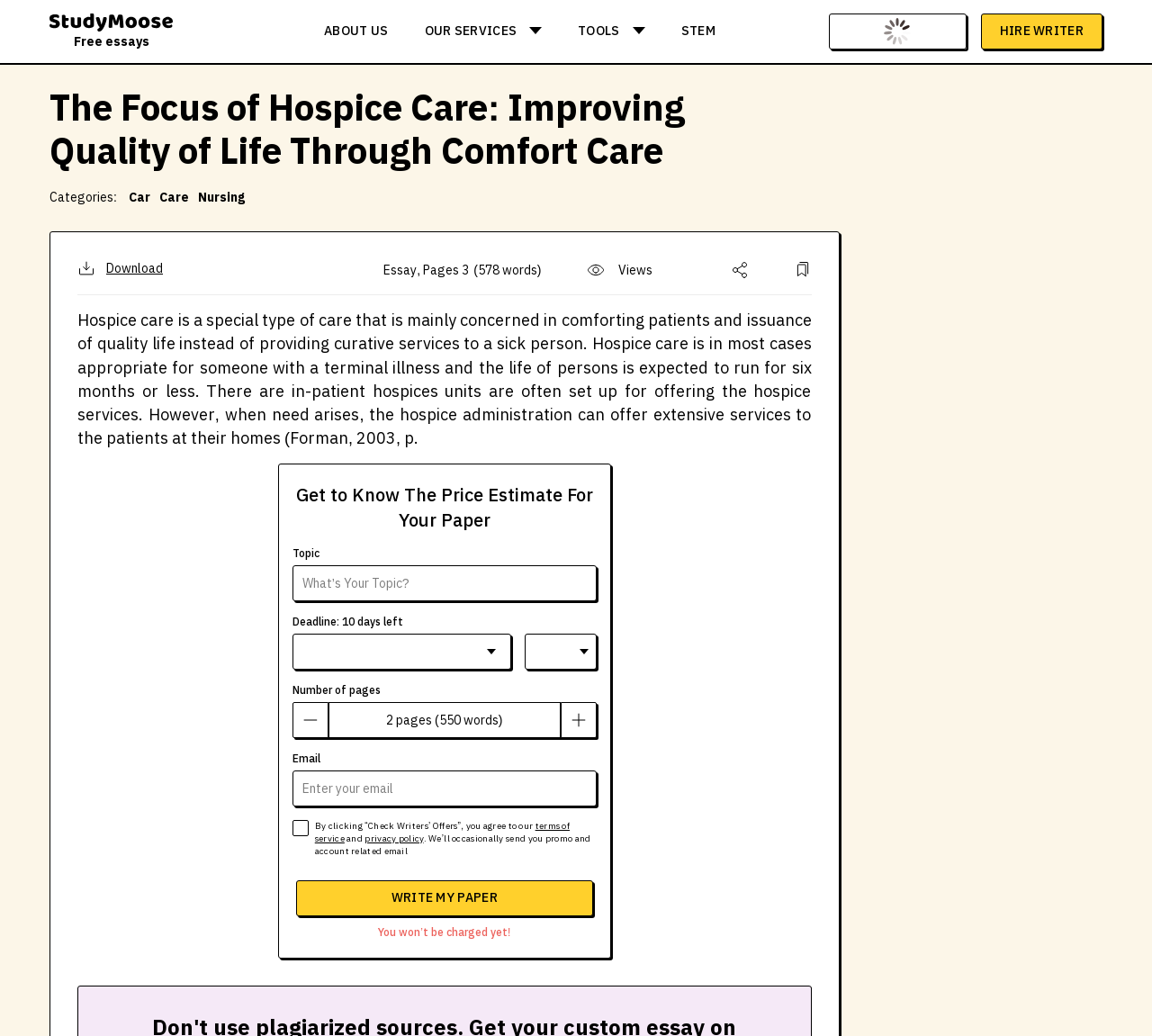What type of service is being offered?
Examine the webpage screenshot and provide an in-depth answer to the question.

The webpage appears to be offering an essay writing service, as there are text boxes to input topic, deadline, and number of pages, and a button to 'Write My Paper'. Additionally, there is a sample essay on hospice care provided on the webpage.